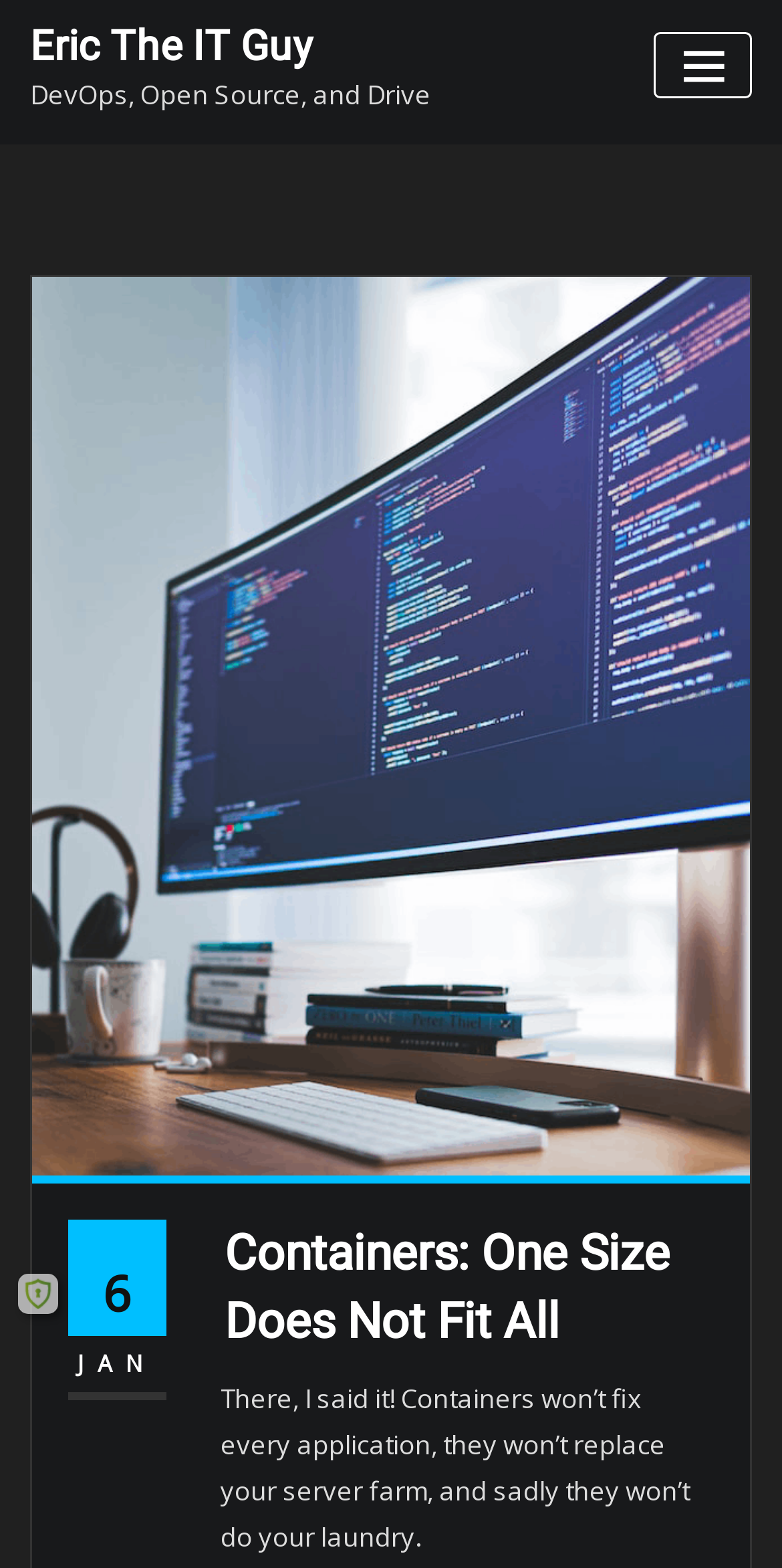Determine the bounding box for the described HTML element: "Eric The IT Guy". Ensure the coordinates are four float numbers between 0 and 1 in the format [left, top, right, bottom].

[0.038, 0.014, 0.4, 0.045]